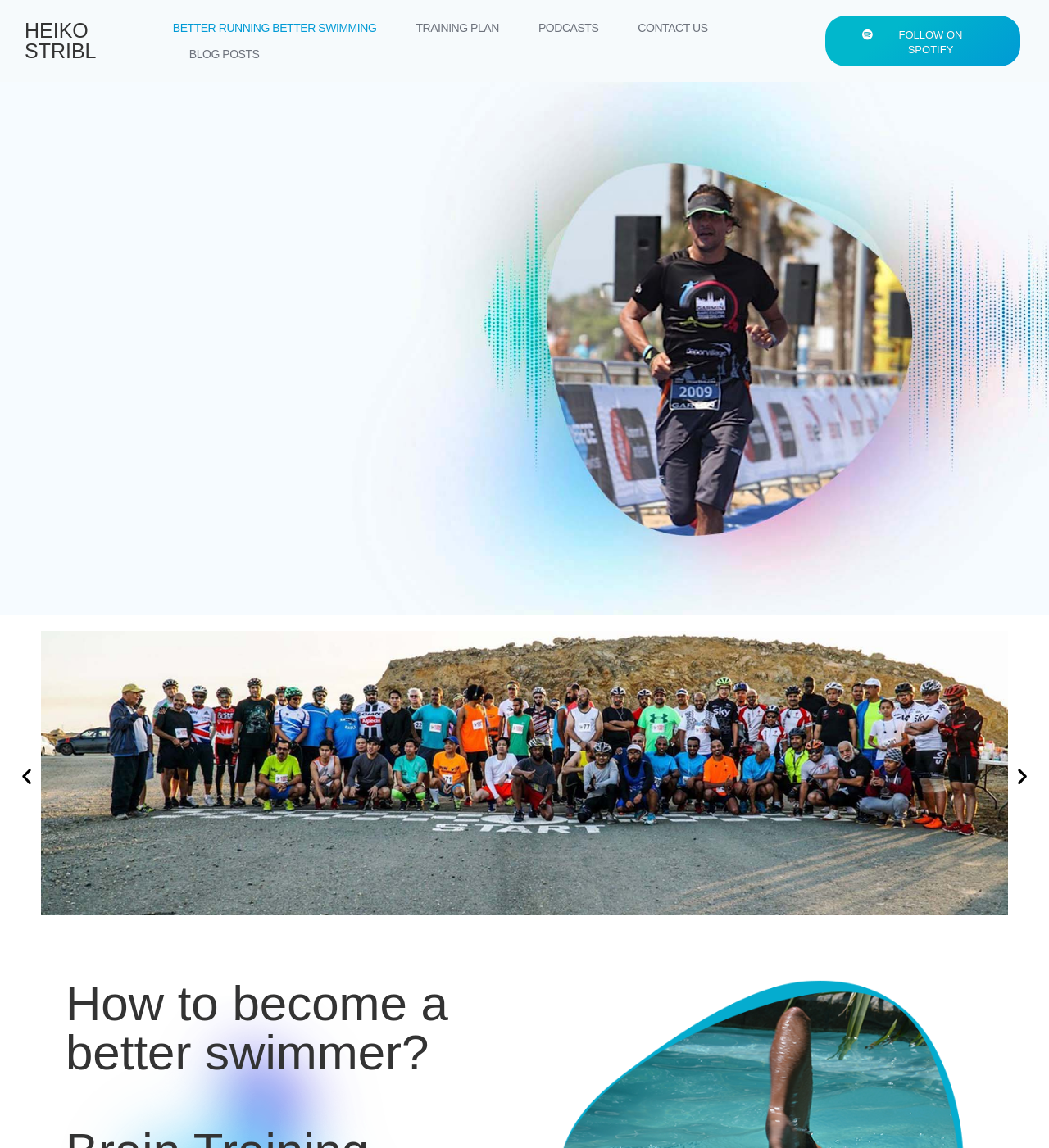Bounding box coordinates are specified in the format (top-left x, top-left y, bottom-right x, bottom-right y). All values are floating point numbers bounded between 0 and 1. Please provide the bounding box coordinate of the region this sentence describes: Better Running Better Swimming

[0.162, 0.013, 0.362, 0.036]